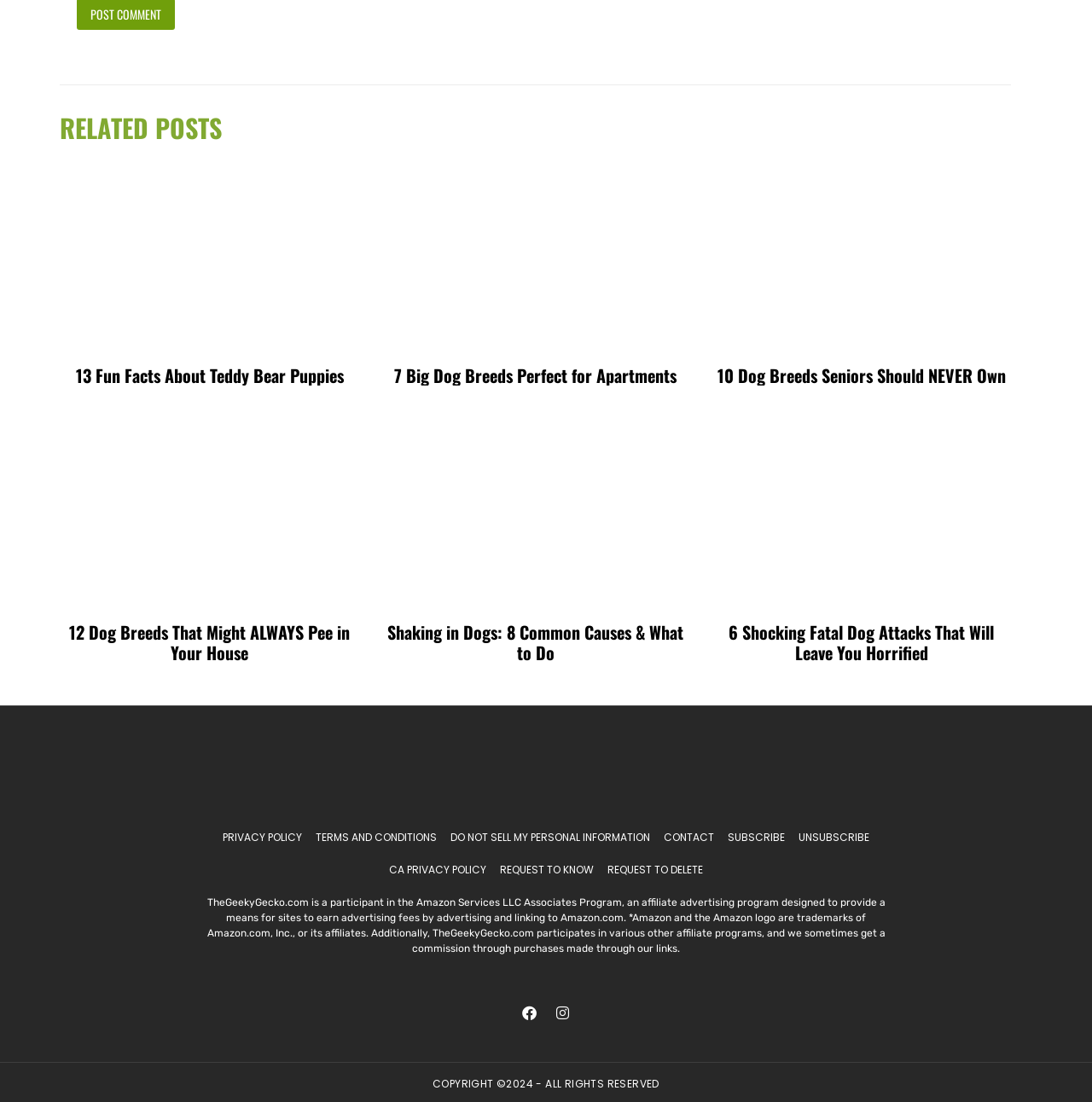Please find the bounding box coordinates of the element that must be clicked to perform the given instruction: "Click on the 'Facebook' social media link". The coordinates should be four float numbers from 0 to 1, i.e., [left, top, right, bottom].

[0.471, 0.906, 0.498, 0.932]